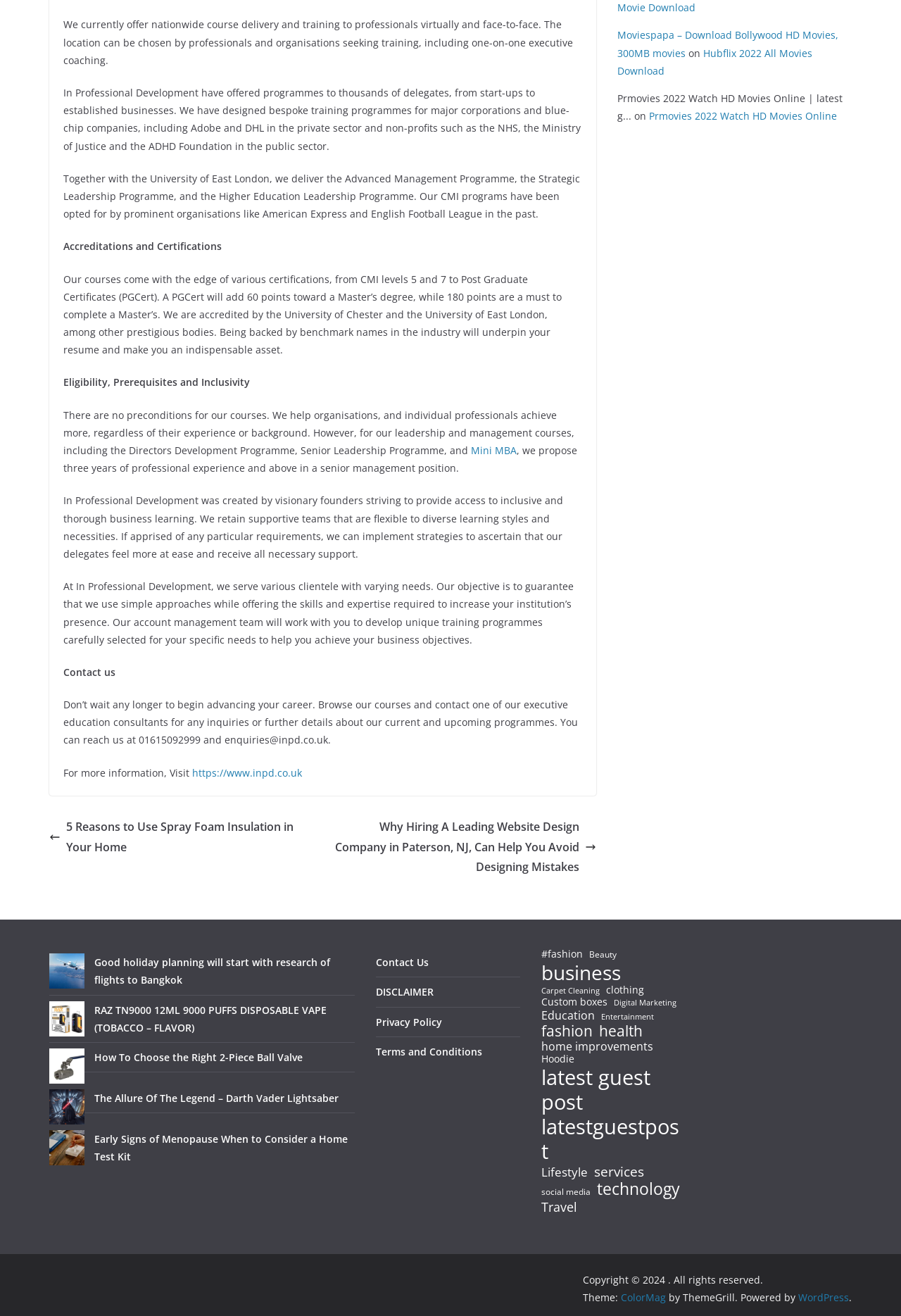What is the contact information provided on the webpage? Based on the screenshot, please respond with a single word or phrase.

01615092999 and enquiries@inpd.co.uk